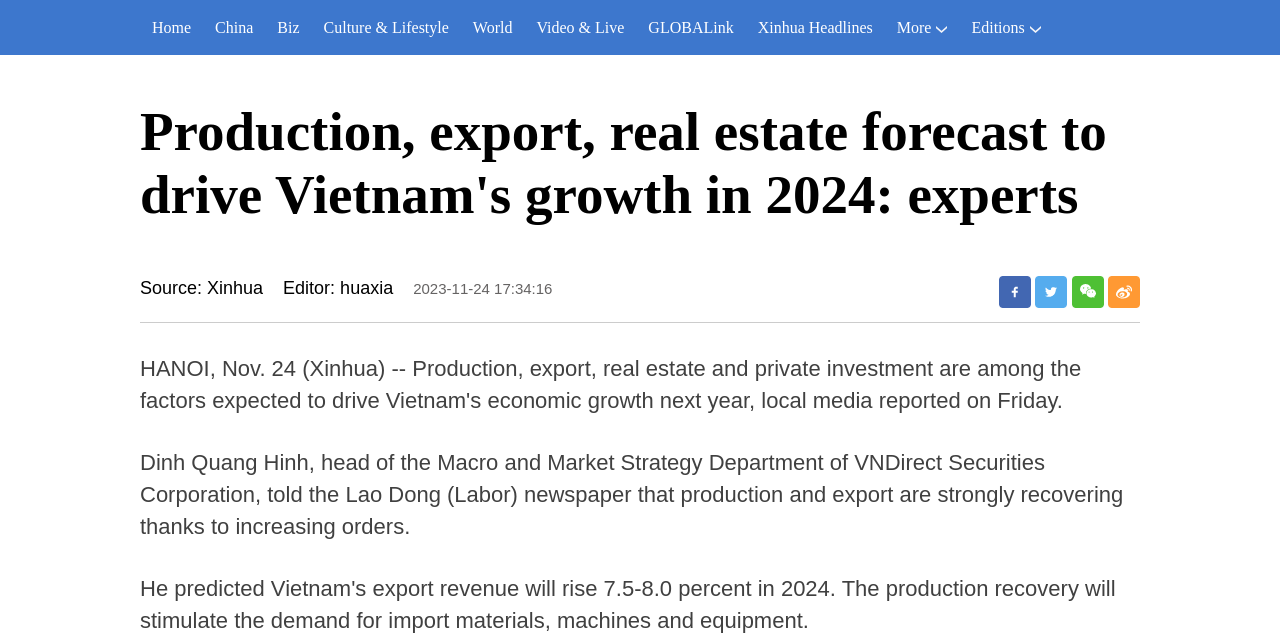Please identify the bounding box coordinates for the region that you need to click to follow this instruction: "share to Facebook".

[0.78, 0.431, 0.805, 0.481]